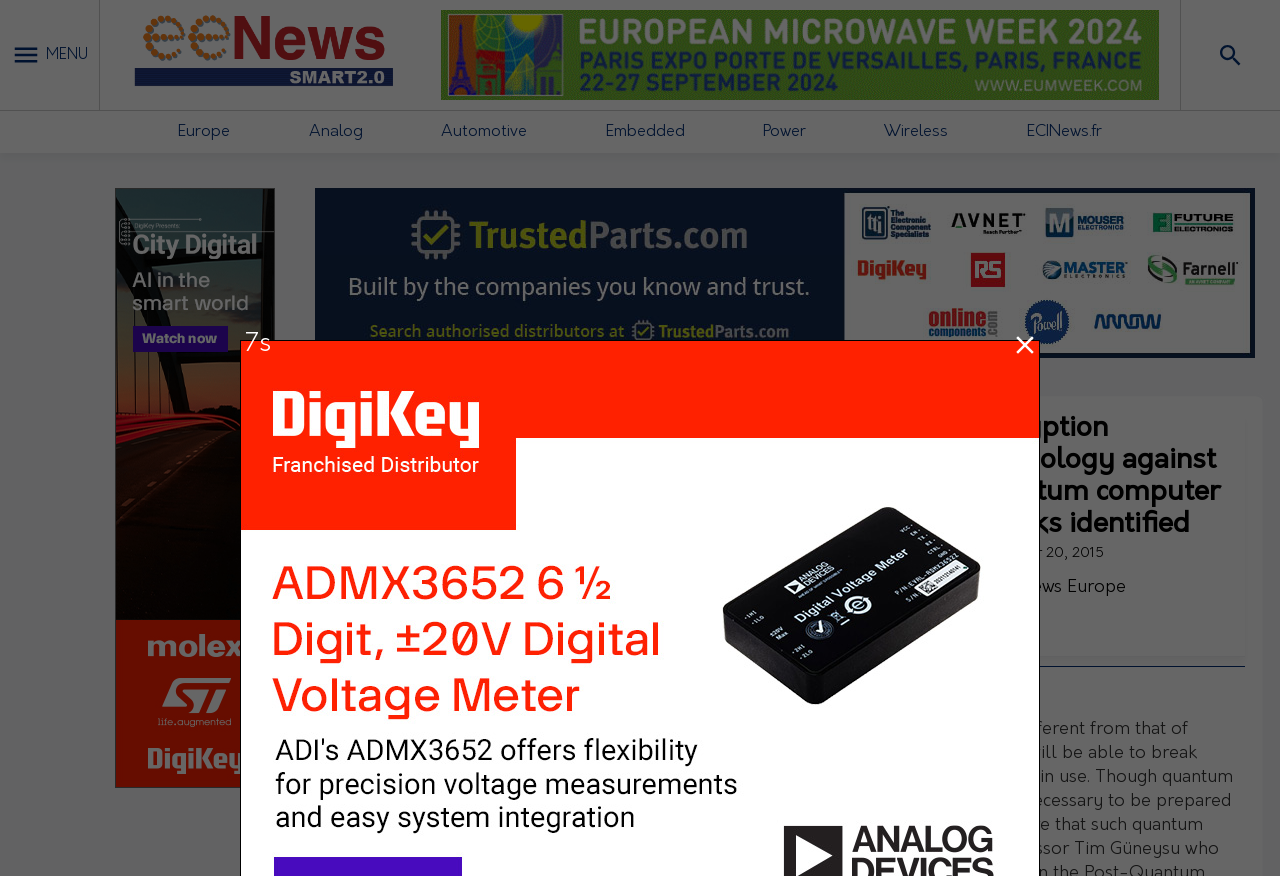Use a single word or phrase to answer the question: What is the date of the news article?

December 20, 2015